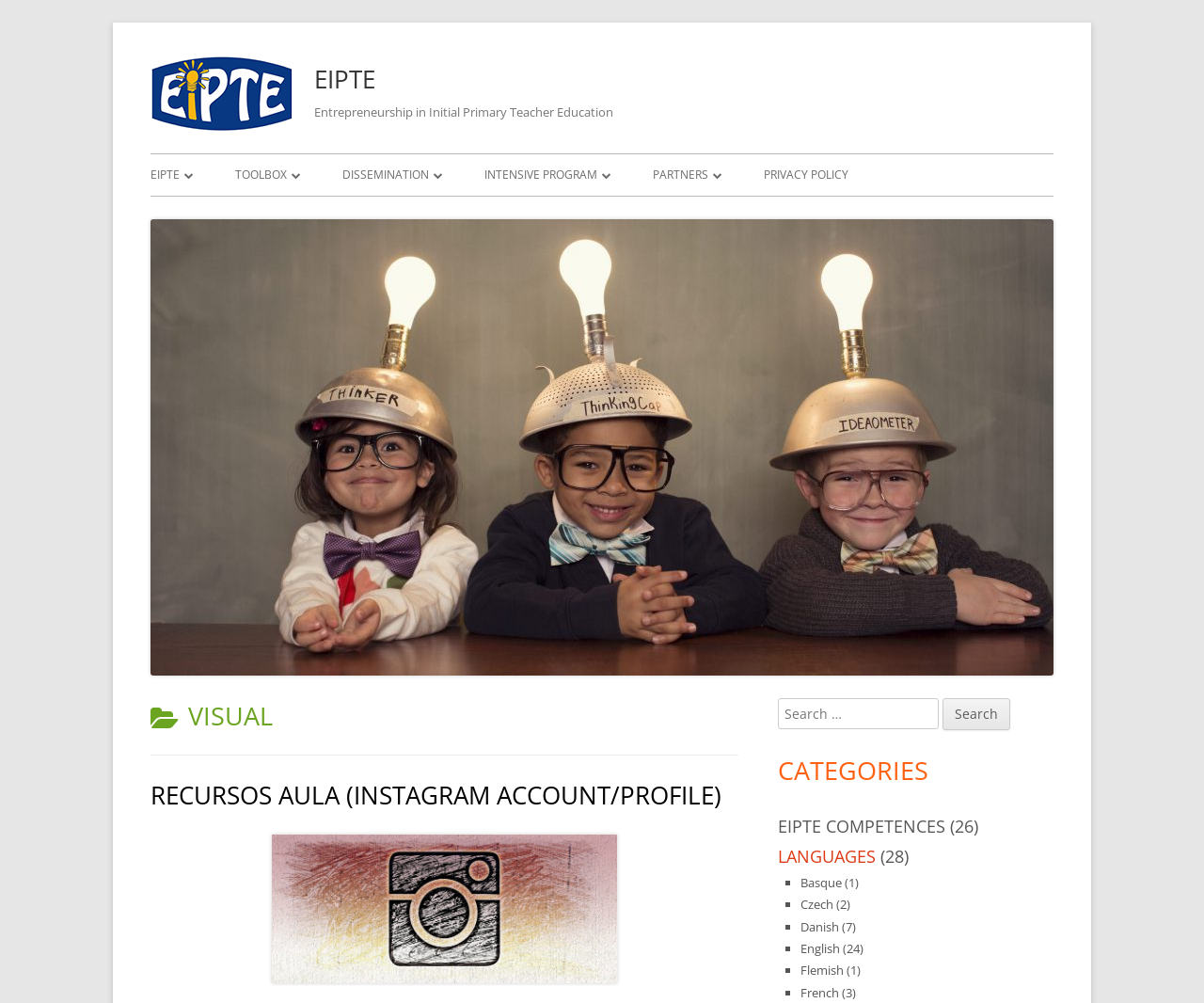Write a detailed summary of the webpage, including text, images, and layout.

The webpage is titled "Visual – EIPTE" and has a prominent logo at the top left corner. Below the logo, there is a navigation menu labeled "Primary Menu" that spans across the top of the page. The menu contains several links, including "EIPTE", "ABOUT EIPTE", "INTELLECTUAL OUTPUTS", "FRAMEWORK", "TOOLBOX", "GUIDELINES FOR THE TOOLBOX", "DISSEMINATION", "EVENTS", "PUBLICATIONS", "REPORTS", "INTENSIVE PROGRAM", and "PARTNERS".

To the right of the navigation menu, there is a section with the title "Entrepreneurship in Initial Primary Teacher Education" in a larger font size. Below this title, there are several links to events, including "HÄRNÖSAND, JULY 2020", "LÜNEBURG, JUNE 2020", and others.

On the left side of the page, there is a sidebar with several sections. The top section has a heading "CATEGORY: VISUAL" and contains a link to "RECURSOS AULA (INSTAGRAM ACCOUNT/PROFILE)". Below this section, there is a search bar with a label "Search for:" and a button to submit the search query.

Further down the sidebar, there is a section labeled "CATEGORIES" that lists several categories, including "EIPTE COMPETENCES", "LANGUAGES", and others. The "LANGUAGES" category has a sublist of languages, including "Basque", "Czech", "Danish", "English", and others, each with a number in parentheses indicating the number of items in that category.

At the bottom of the page, there is a section with a heading "Main Sidebar" that contains a figure and a list of links.